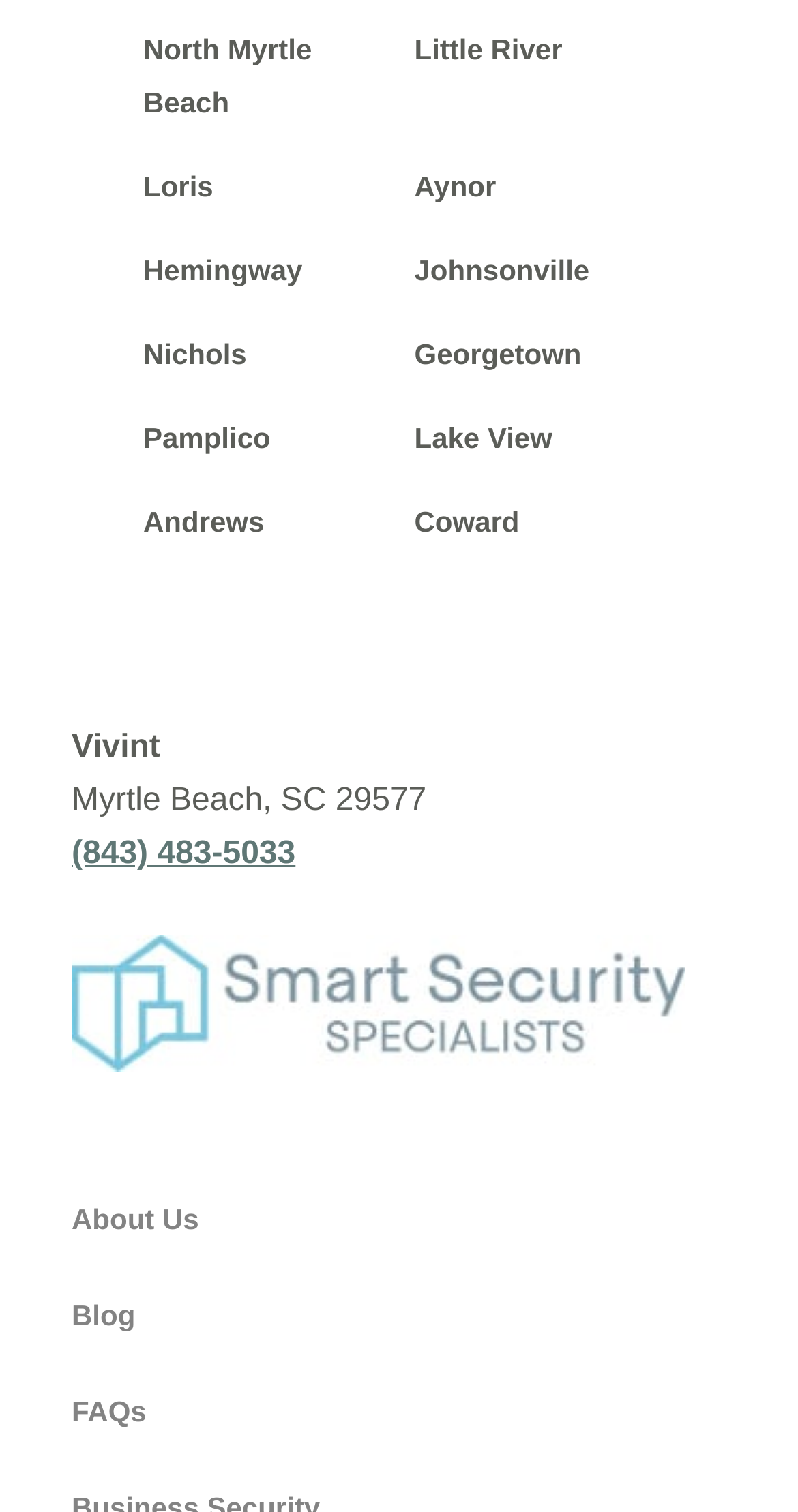Locate the bounding box coordinates of the clickable area to execute the instruction: "visit North Myrtle Beach". Provide the coordinates as four float numbers between 0 and 1, represented as [left, top, right, bottom].

[0.179, 0.022, 0.391, 0.079]